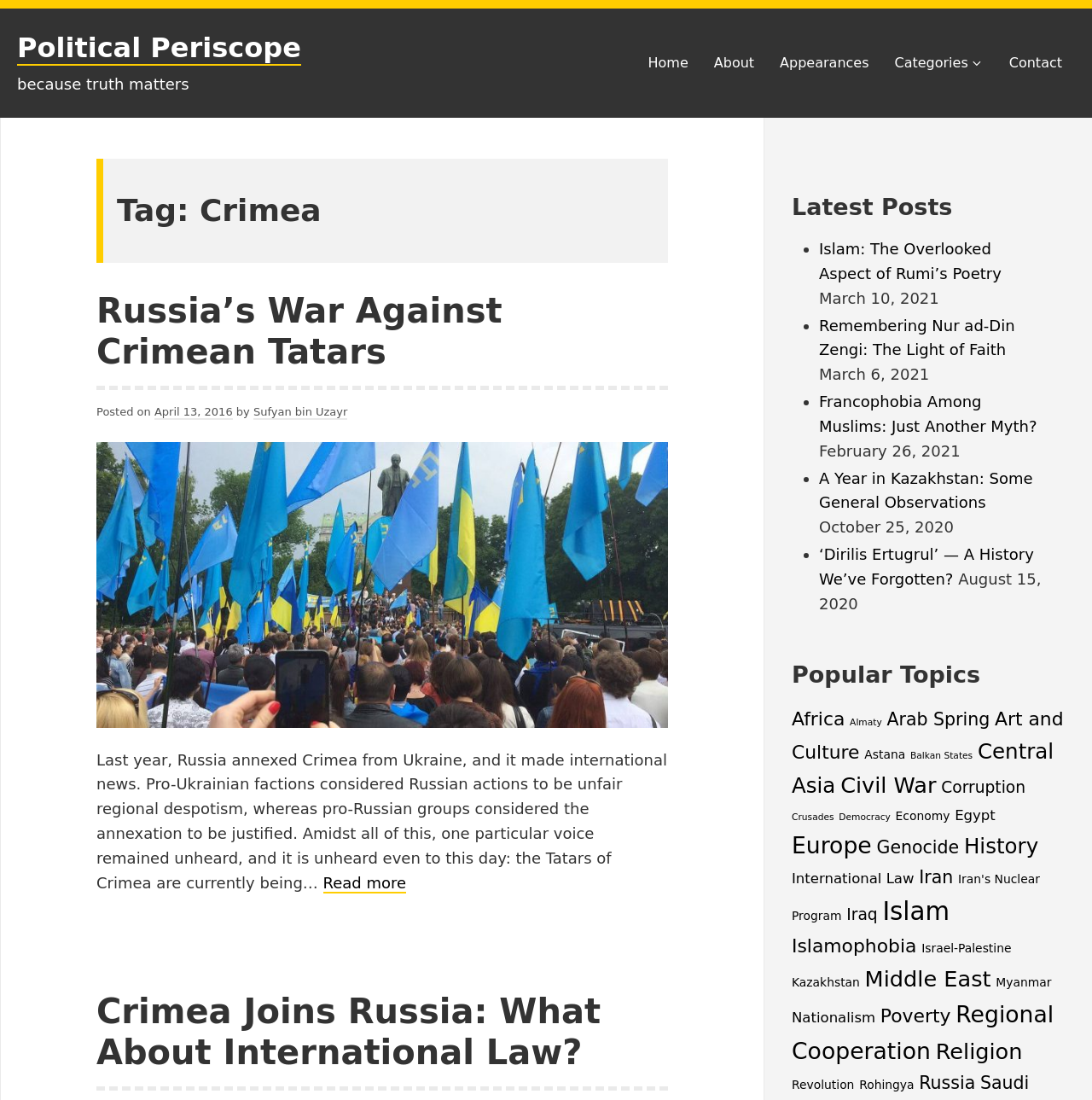Kindly determine the bounding box coordinates for the clickable area to achieve the given instruction: "Read more about 'Russia’s War Against Crimean Tatars'".

[0.296, 0.794, 0.372, 0.812]